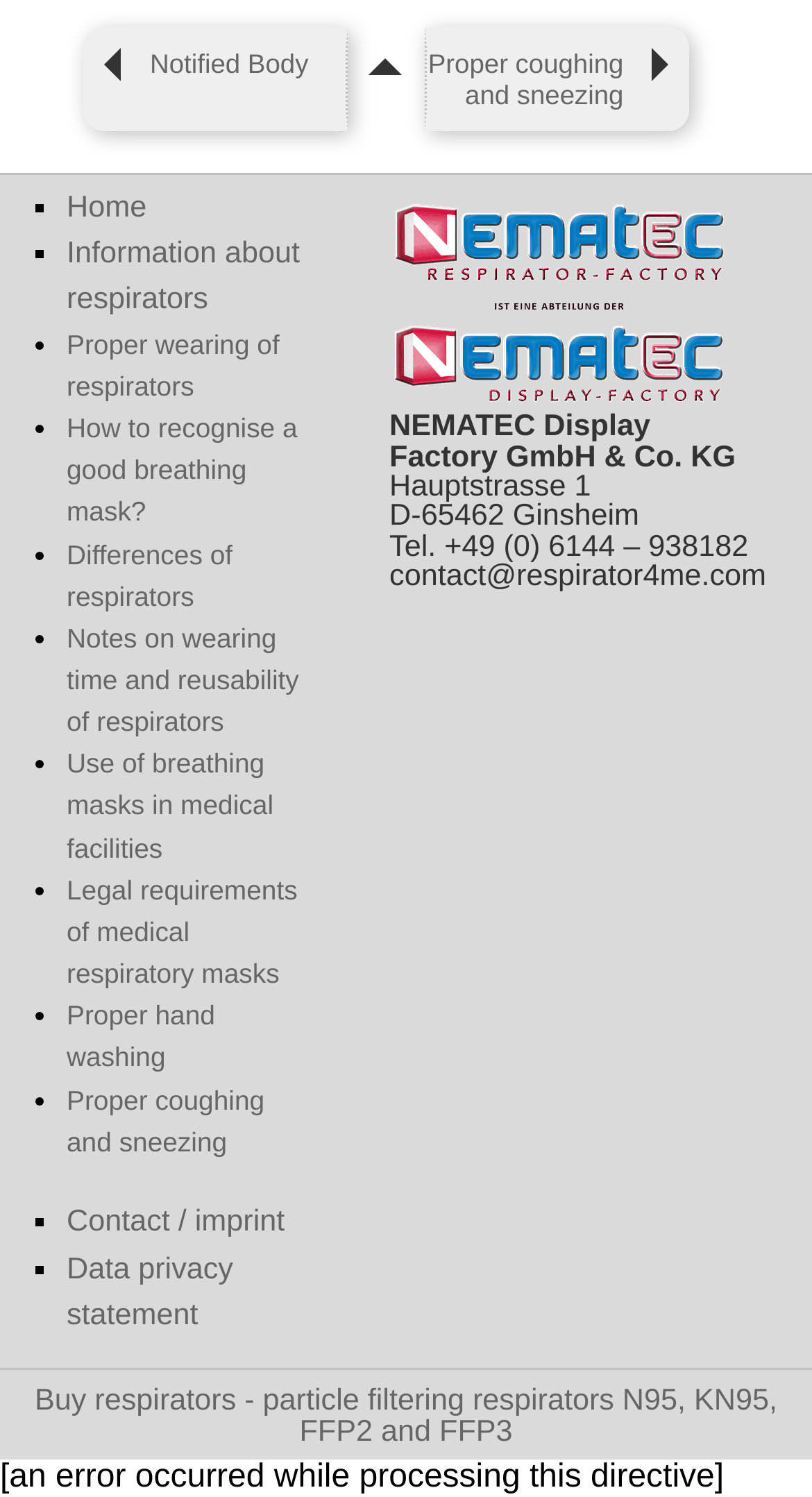Specify the bounding box coordinates for the region that must be clicked to perform the given instruction: "View 'Proper hand washing'".

[0.082, 0.668, 0.265, 0.717]